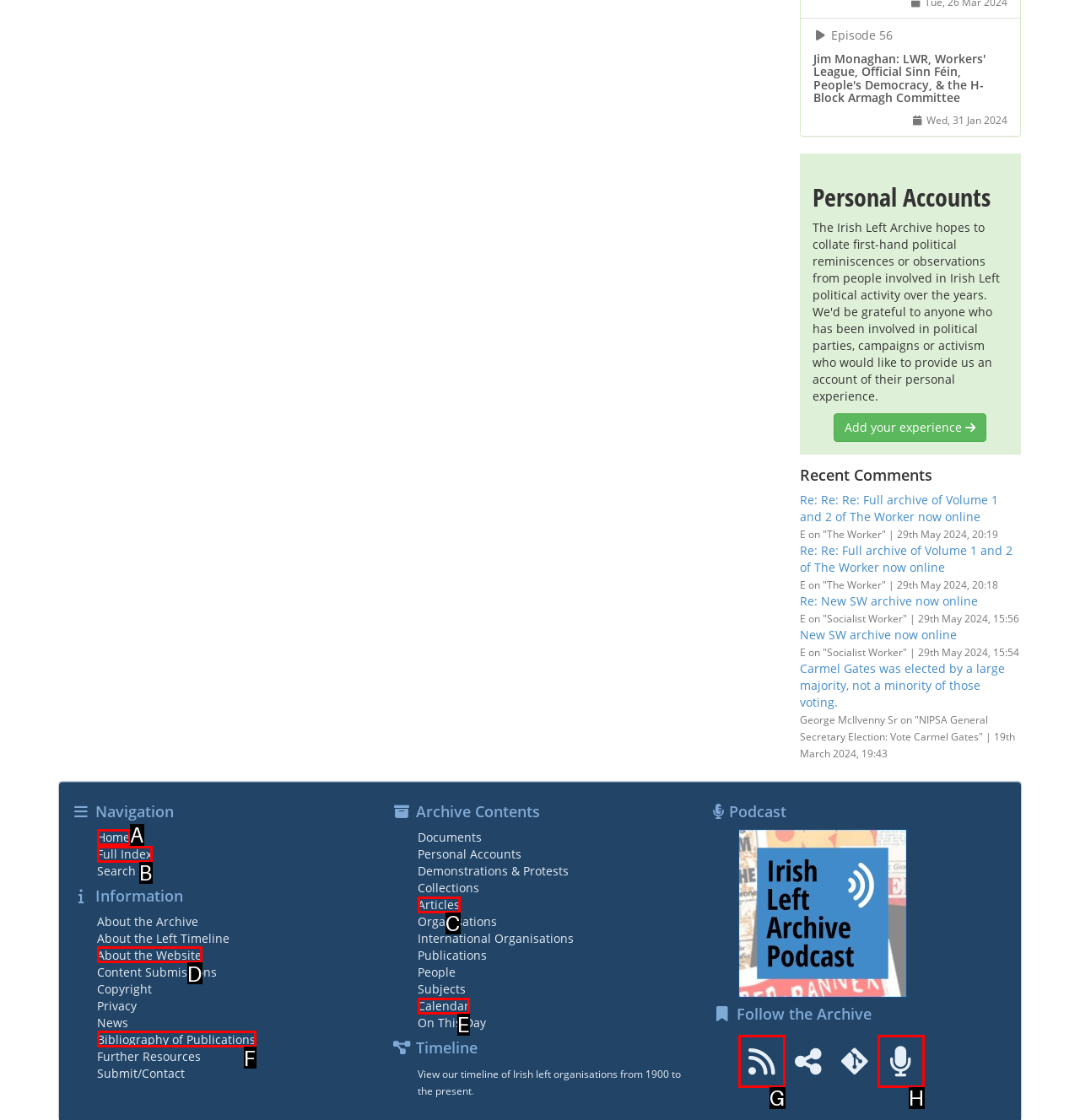Select the letter of the HTML element that best fits the description: About the Website
Answer with the corresponding letter from the provided choices.

D